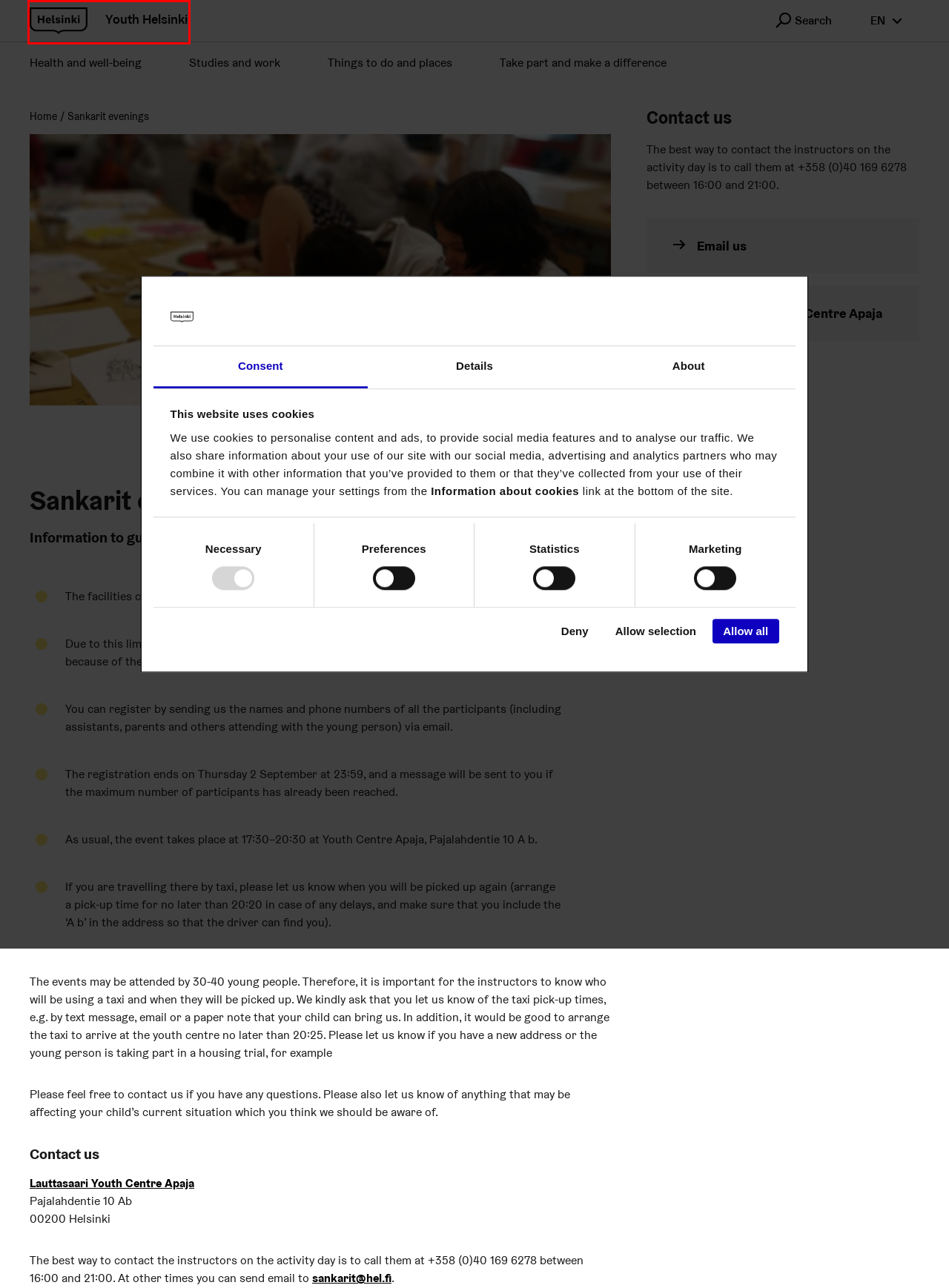You’re provided with a screenshot of a webpage that has a red bounding box around an element. Choose the best matching webpage description for the new page after clicking the element in the red box. The options are:
A. Lauttasaari Youth Centre Apaja - Youth Helsinki
B. Contact links - Youth Helsinki
C. Studies and work - Youth Helsinki
D. Ihmissuhteet ja ihmissuhdeongelmat - Youth Helsinki
E. Things to do and places - Youth Helsinki
F. Youth Helsinki combines all important things in one place.
G. Take part and make a difference - Youth Helsinki
H. Health and well-being - Youth Helsinki

F